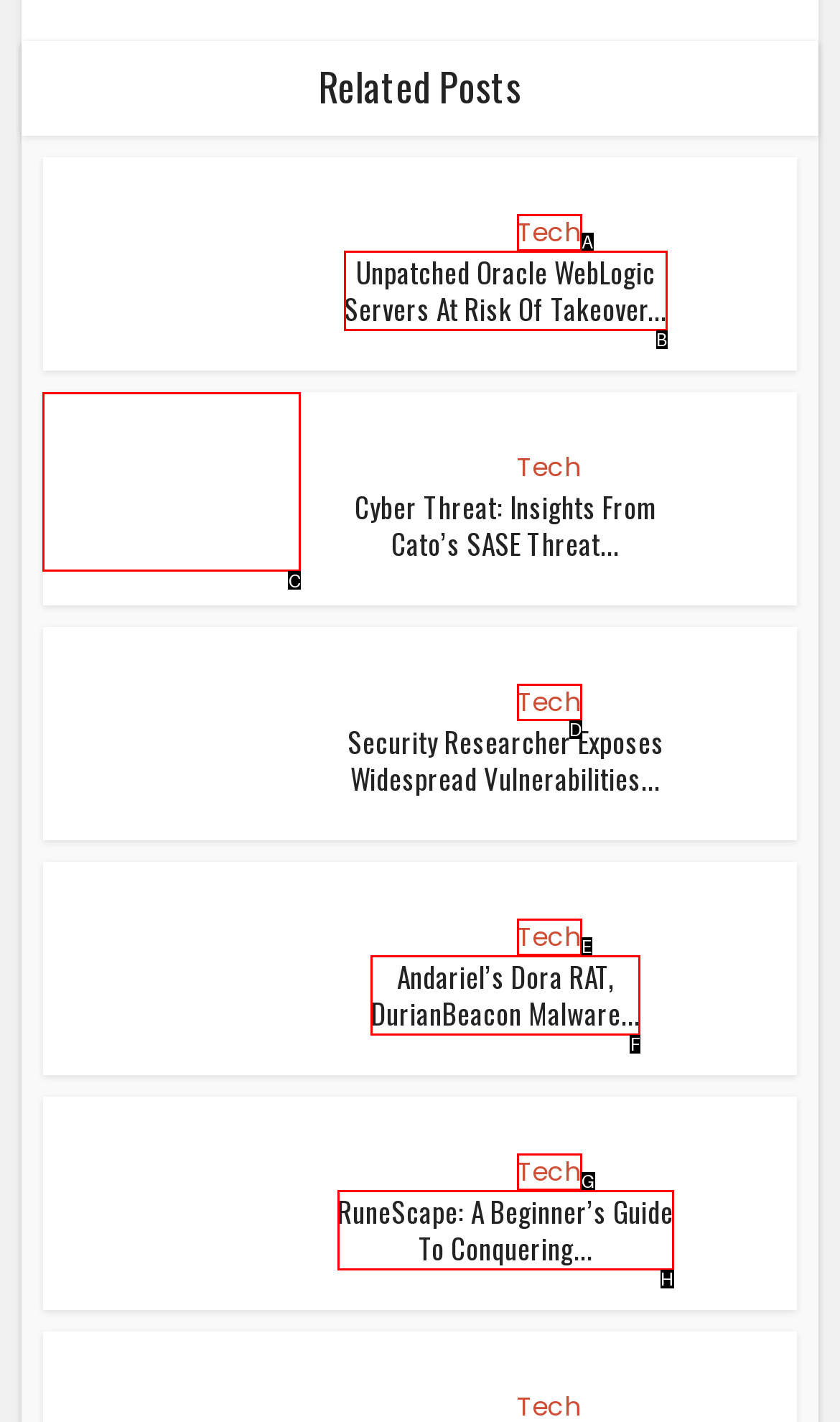For the task: Explore Enterprise Security: 8 Key Findings From The SASE Threat Report, specify the letter of the option that should be clicked. Answer with the letter only.

C